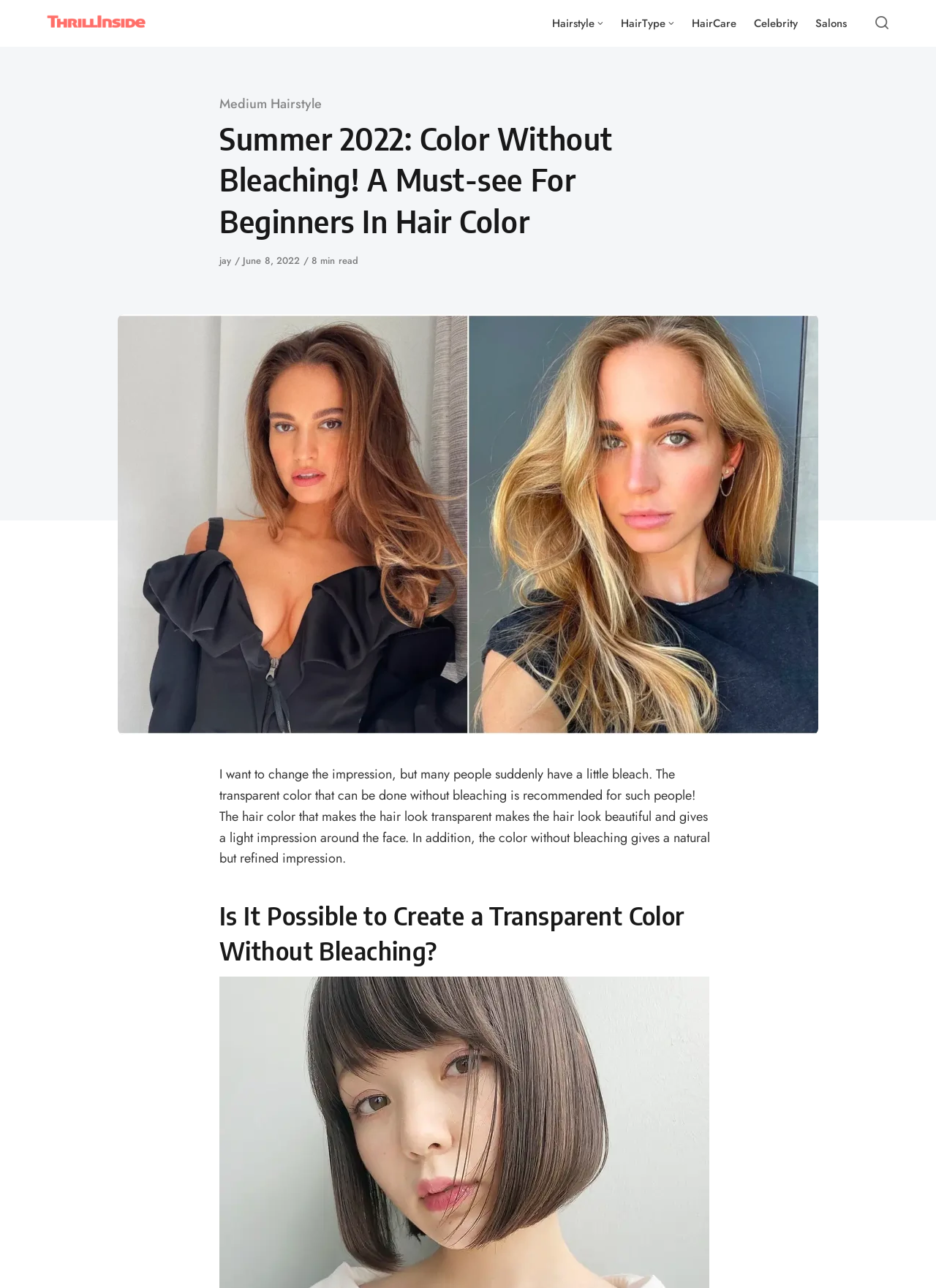What is the author's name?
Based on the screenshot, respond with a single word or phrase.

Jay